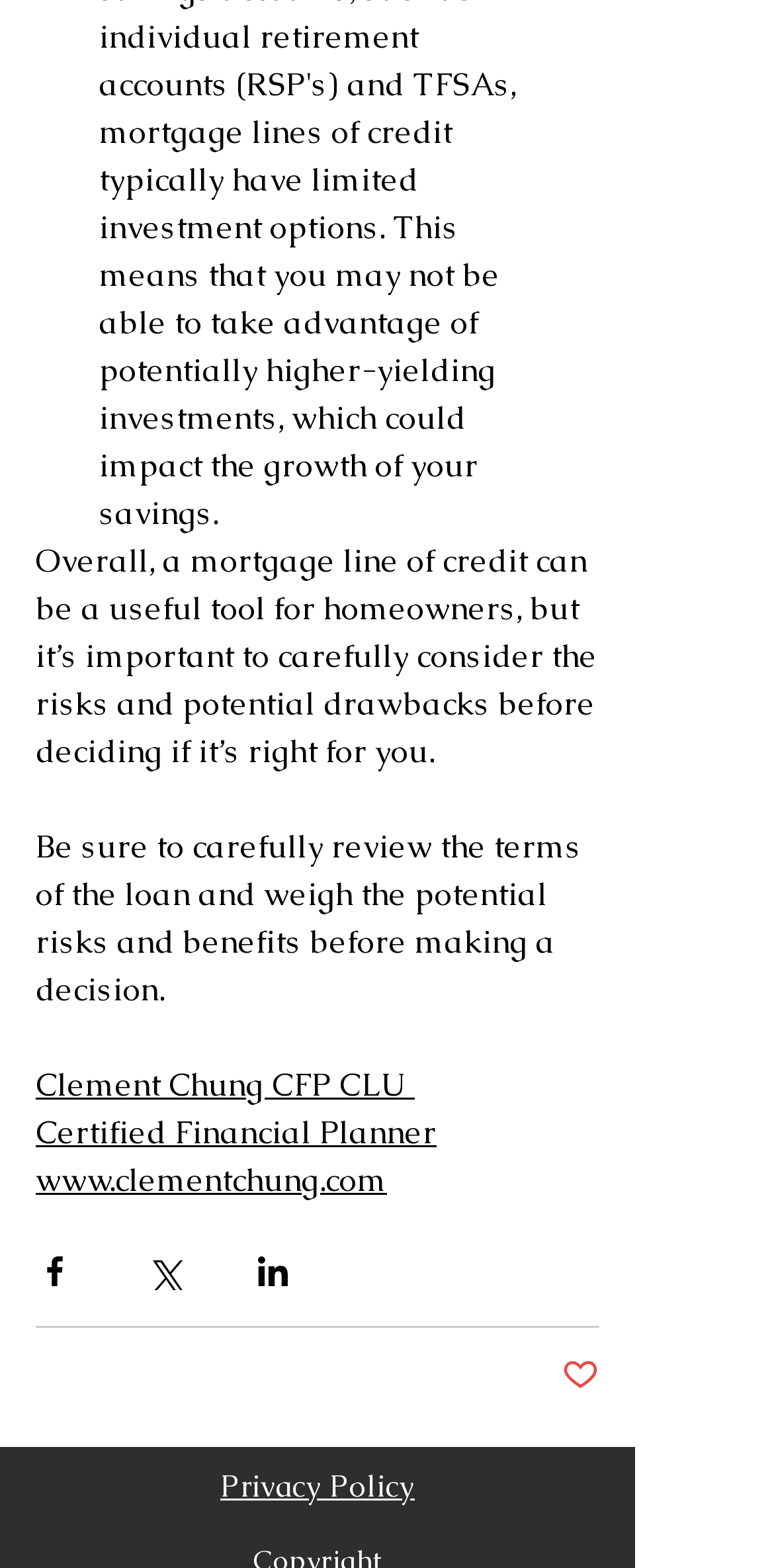Please give a concise answer to this question using a single word or phrase: 
What is the current state of the post?

Not liked